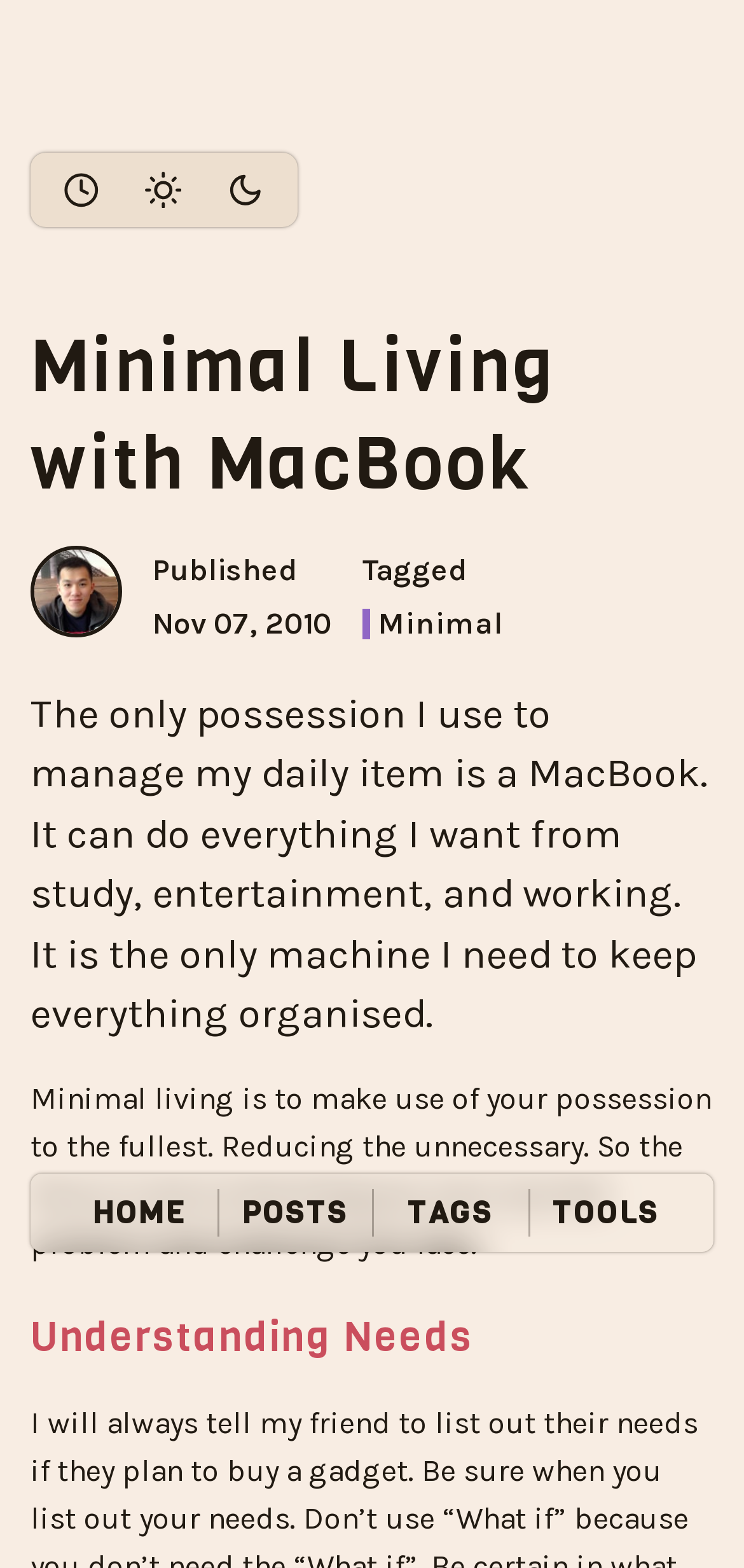Illustrate the webpage with a detailed description.

This webpage is about minimal living with a MacBook, with a focus on utilizing possessions to the fullest and reducing unnecessary items. At the top, there are four navigation links: "HOME", "POSTS", "TAGS", and "TOOLS", aligned horizontally across the page. 

Below the navigation links, there is a section with three buttons to switch between system, light, and dark themes, each accompanied by a small icon. 

The main content area features a header section with the title "Minimal Living with MacBook" and a subheading "Sayz Lim". The title is a link, and there is a small image of the author, Sayz Lim, to the right of the title. Below the title, there is a publication date, "Nov 07, 2010", and a tag "Minimal". 

The main article is divided into three paragraphs. The first paragraph describes how the author uses a MacBook to manage daily tasks, from studying to working. The second paragraph explains the concept of minimal living, emphasizing the importance of utilizing possessions to the fullest and reducing unnecessary items. The third paragraph, with a heading "Understanding Needs", appears to be a continuation of the article, but its content is not specified.